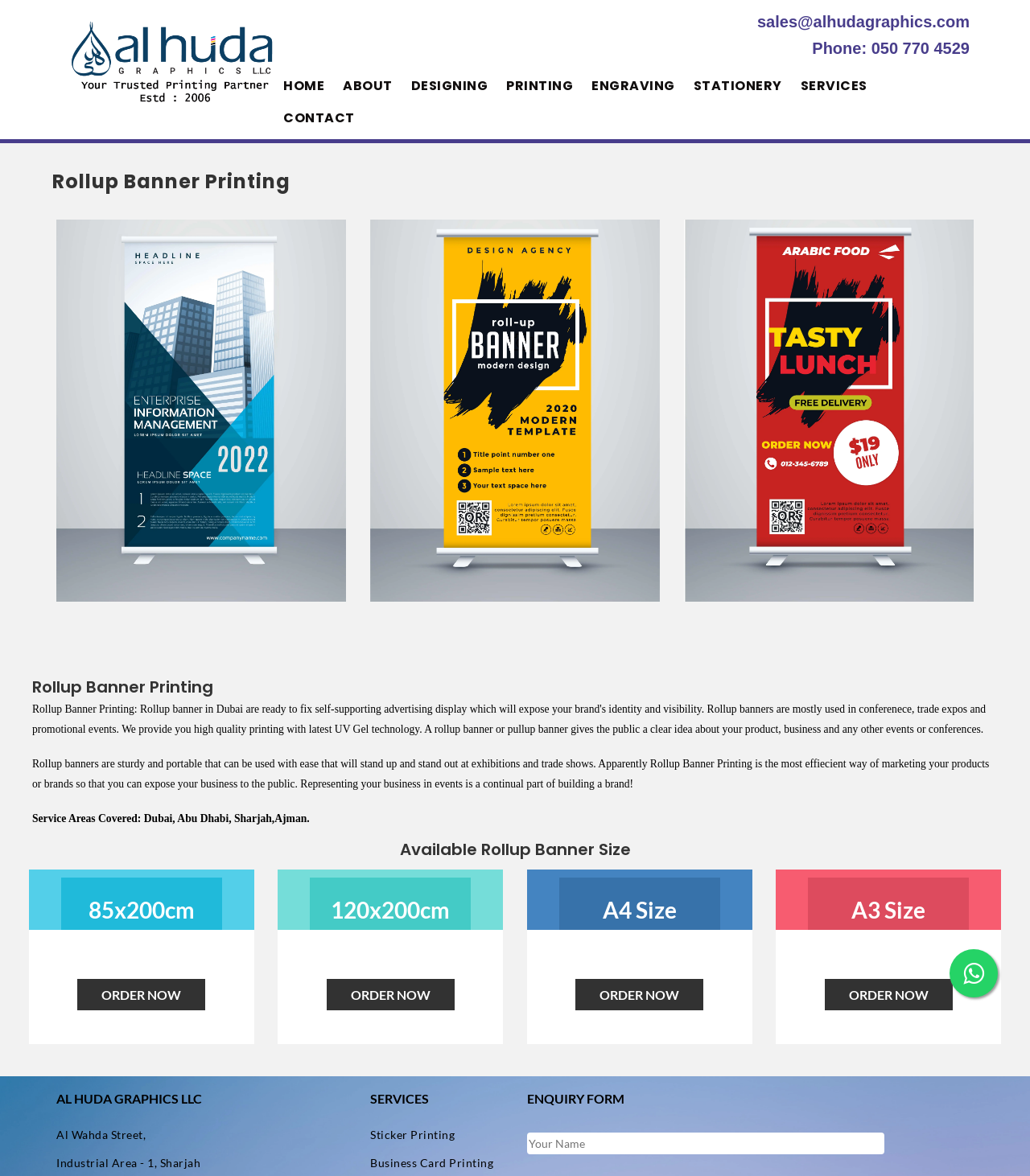Determine the bounding box coordinates for the element that should be clicked to follow this instruction: "Order a rollup banner with size 85x200cm". The coordinates should be given as four float numbers between 0 and 1, in the format [left, top, right, bottom].

[0.075, 0.832, 0.199, 0.859]